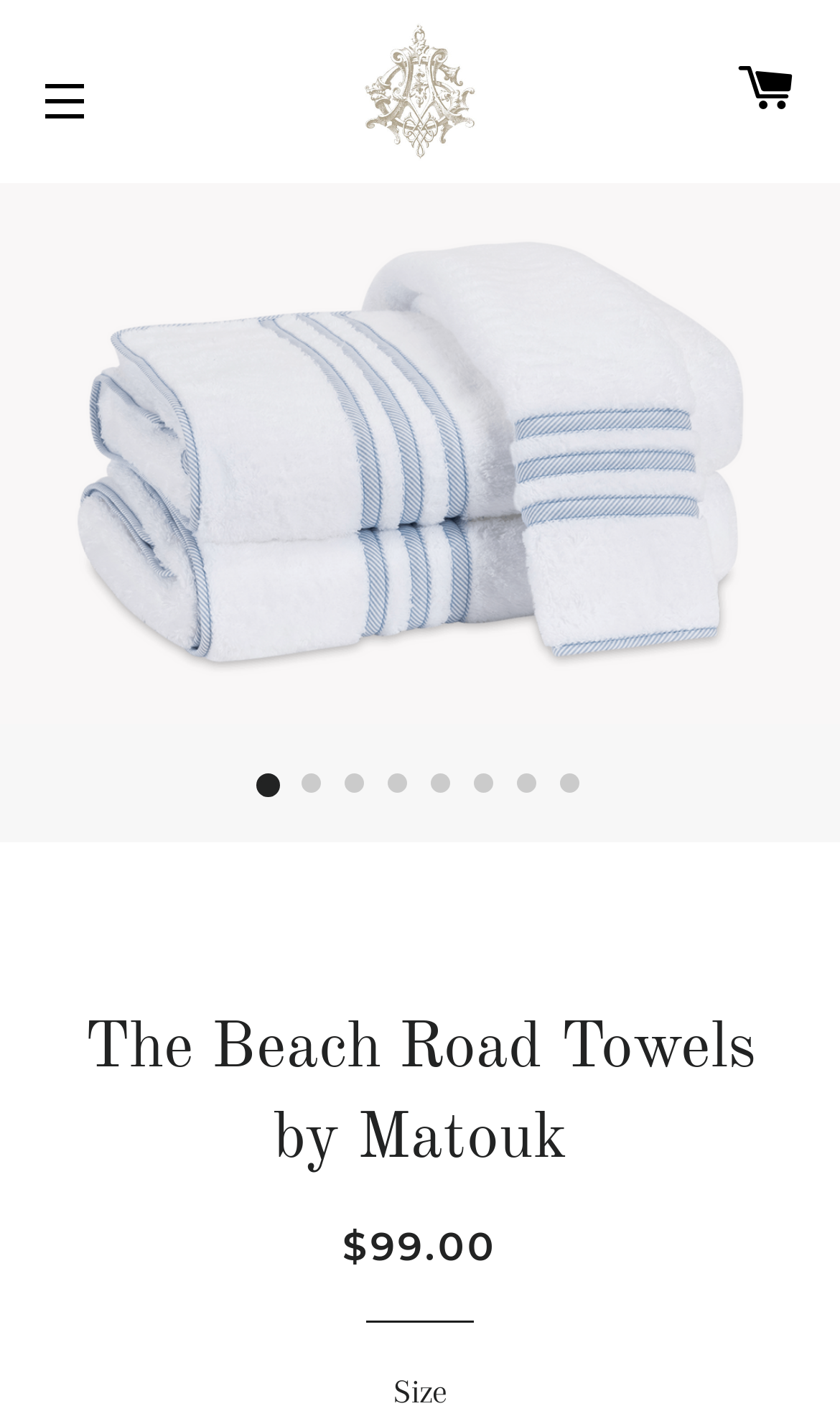How many drawers can be controlled?
Using the image, answer in one word or phrase.

2